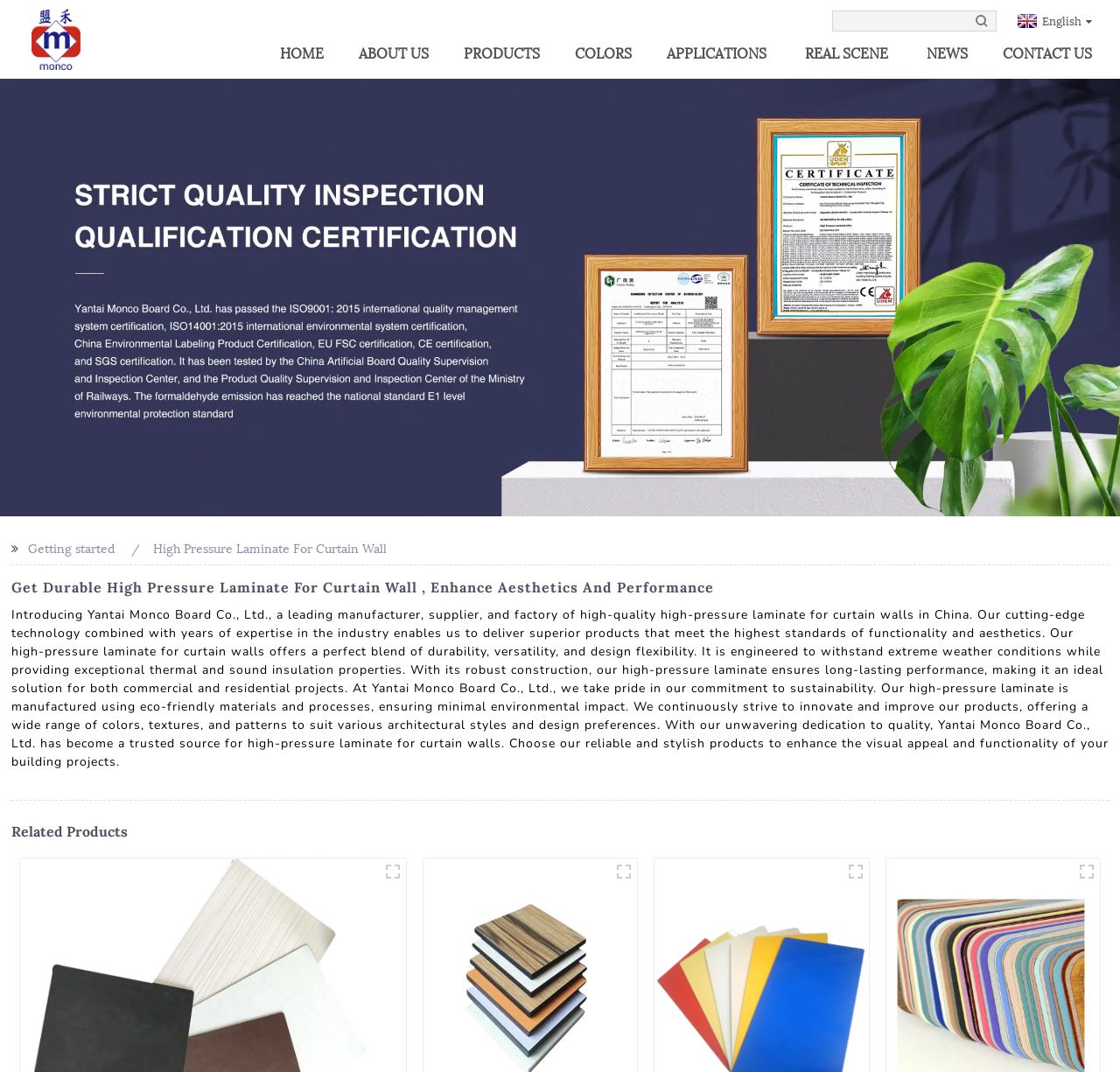Using the information in the image, could you please answer the following question in detail:
What is the product offered by the company?

I determined the product offered by the company by reading the text on the webpage, specifically the heading that says 'Get Durable High Pressure Laminate For Curtain Wall, Enhance Aesthetics And Performance'.